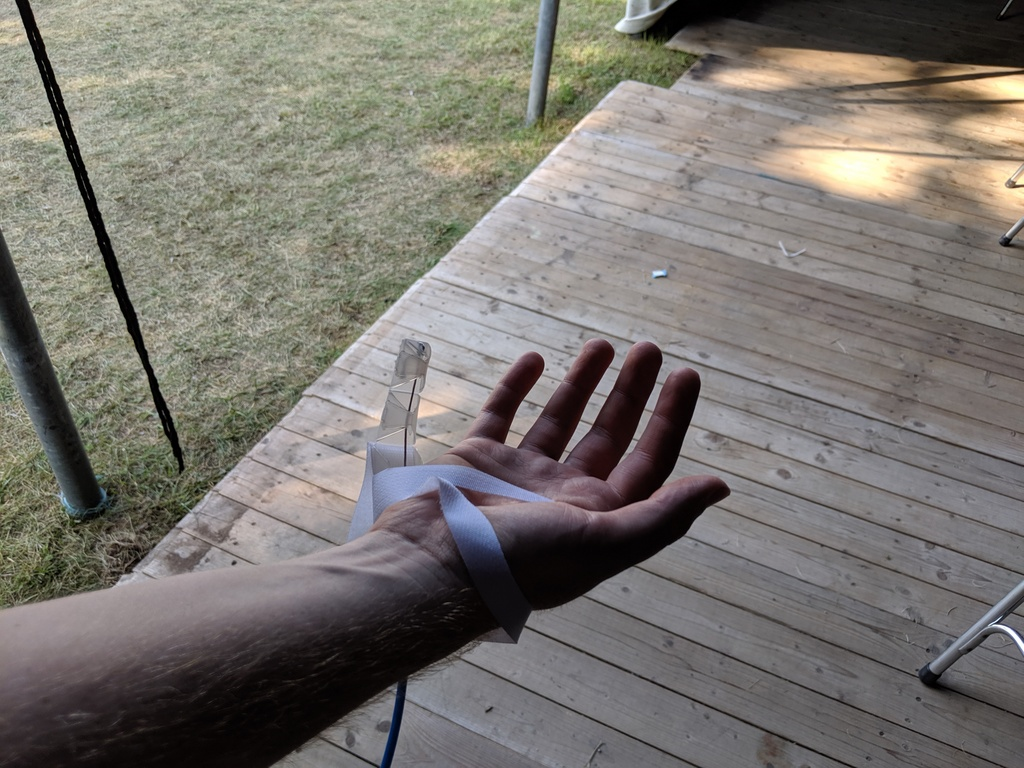Use a single word or phrase to answer the question:
What is the color of the ribbon?

White